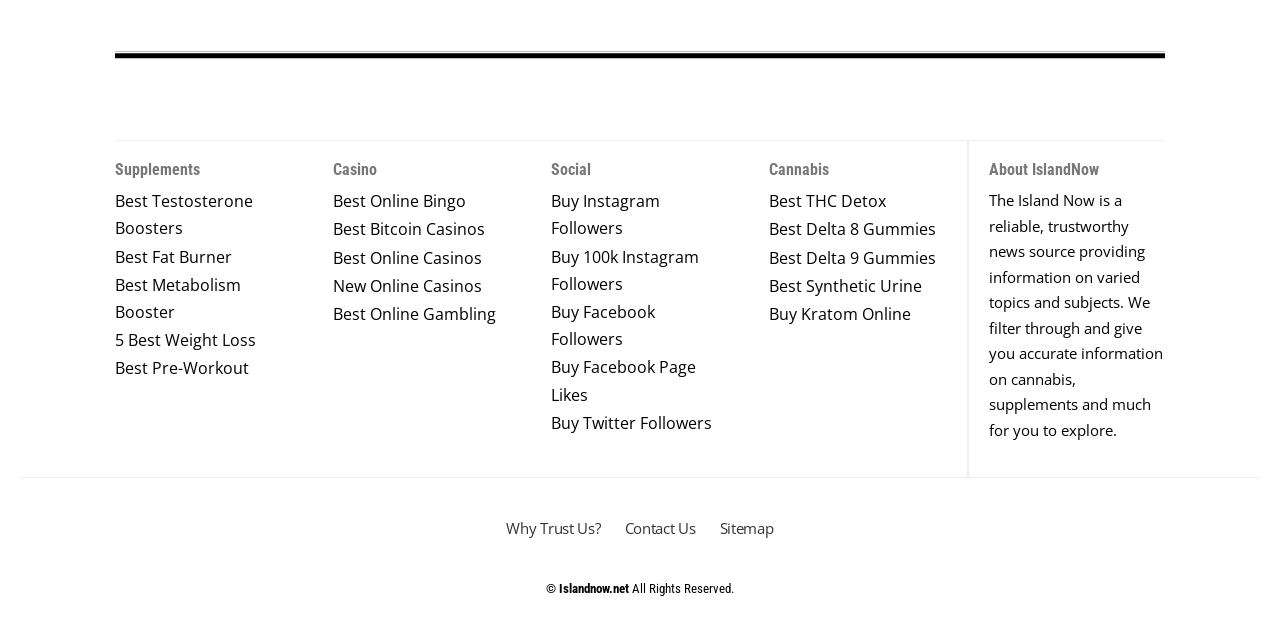Find the coordinates for the bounding box of the element with this description: "Islandnow.net".

[0.437, 0.937, 0.491, 0.962]